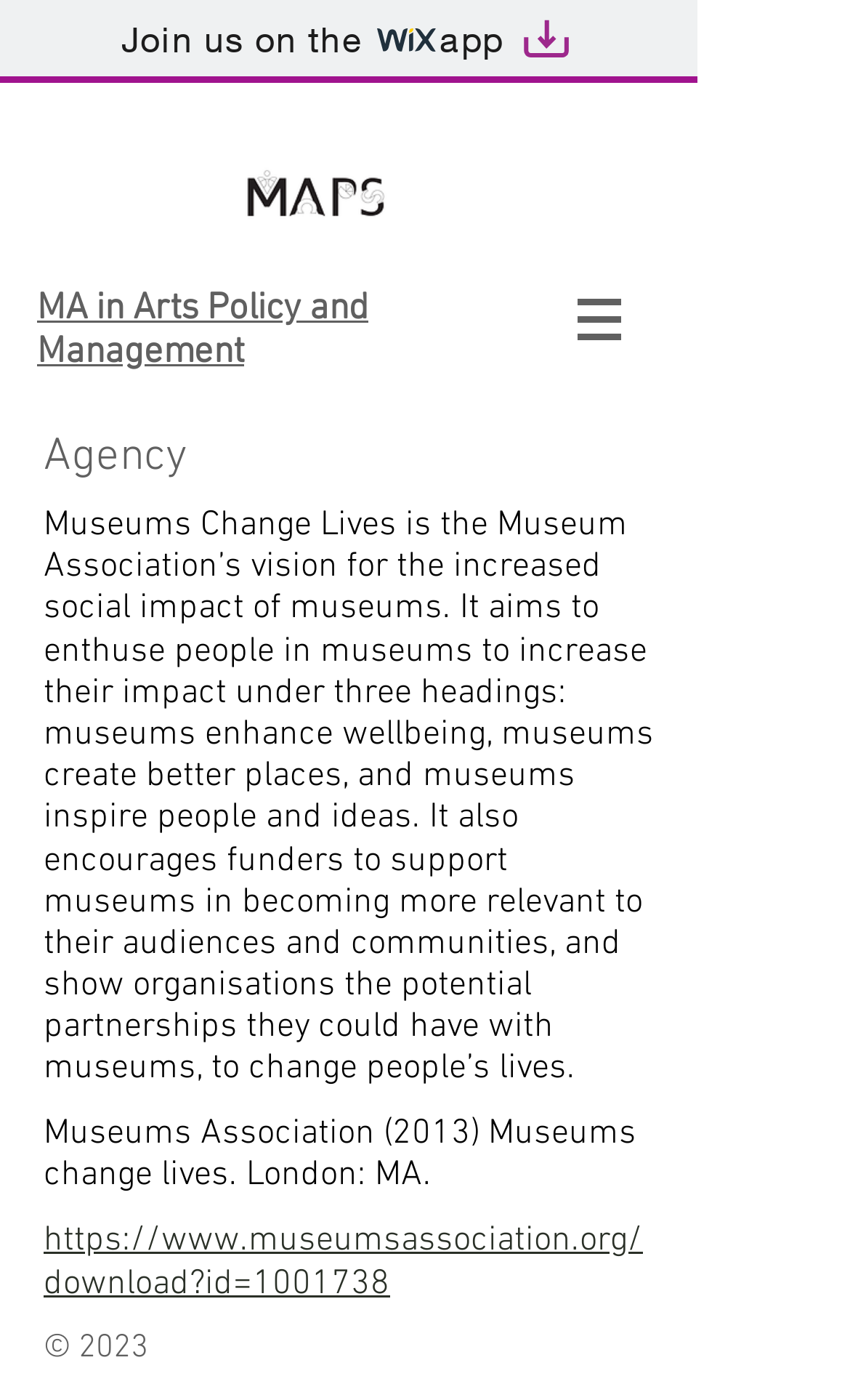With reference to the screenshot, provide a detailed response to the question below:
What is the purpose of the 'Museums Change Lives' vision?

I found the answer by reading the text under the 'Agency' heading, which explains that the vision aims to increase the social impact of museums.